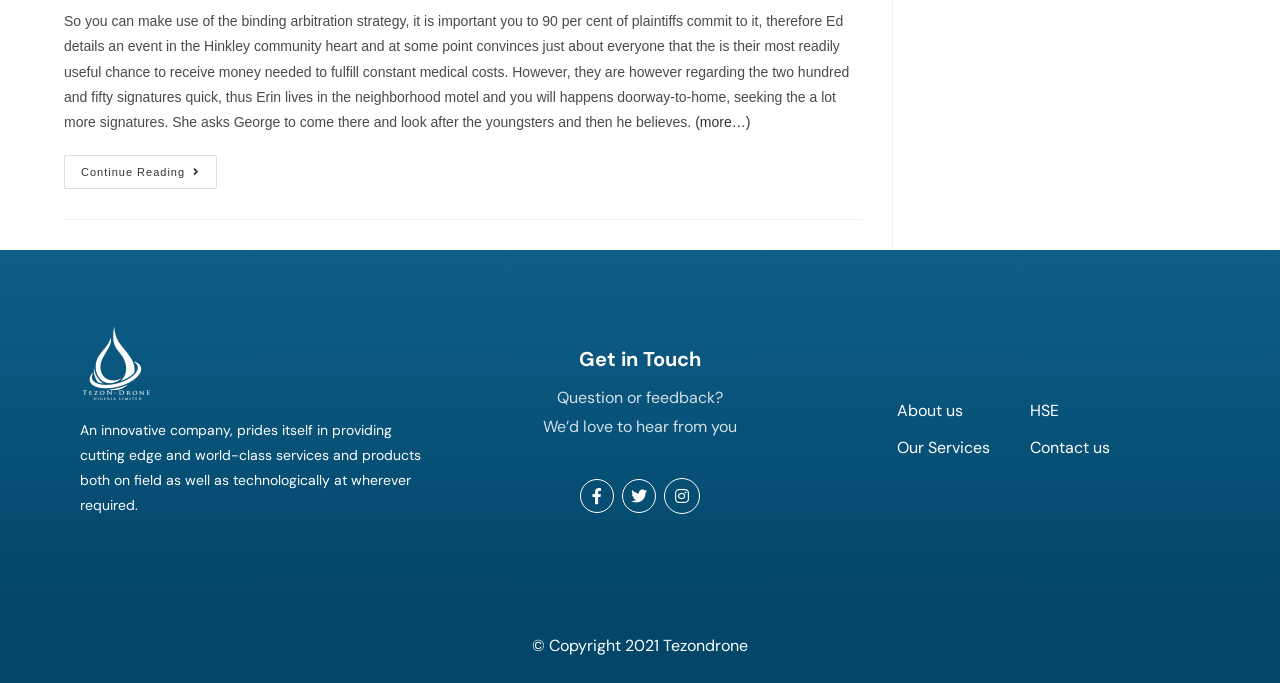Given the element description: "(more…)", predict the bounding box coordinates of the UI element it refers to, using four float numbers between 0 and 1, i.e., [left, top, right, bottom].

[0.543, 0.167, 0.586, 0.19]